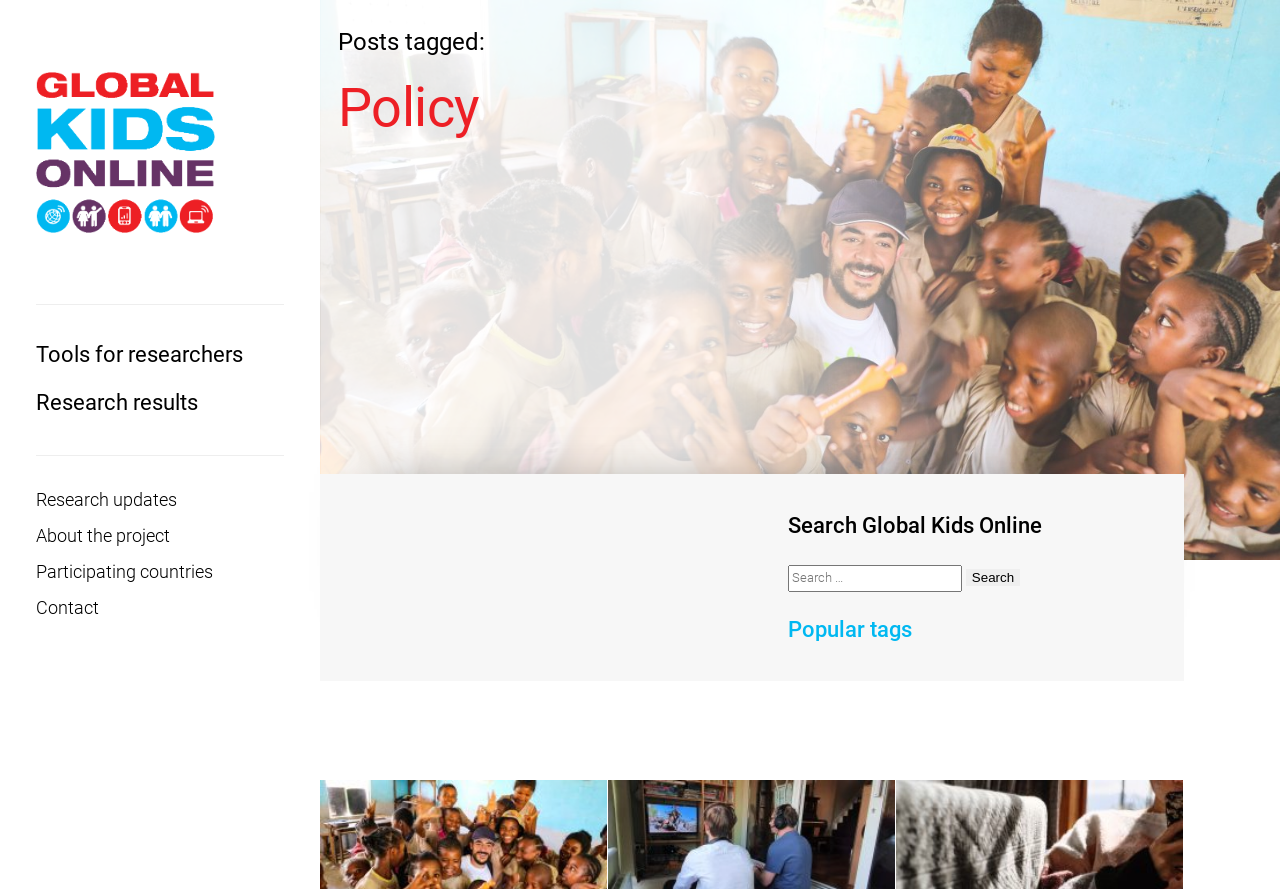Answer the question using only a single word or phrase: 
What is the first link on the webpage?

Tools for researchers